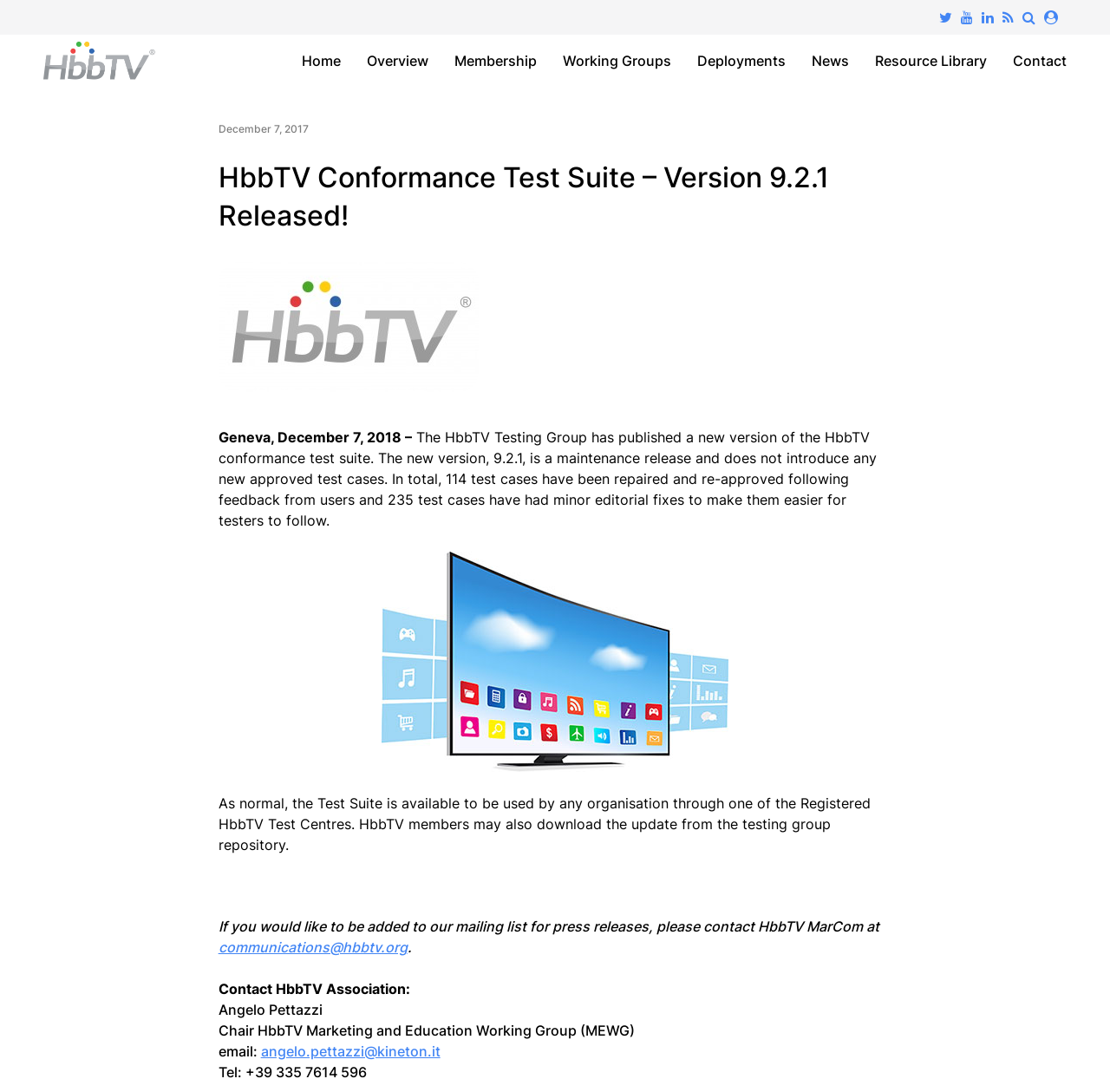Locate the coordinates of the bounding box for the clickable region that fulfills this instruction: "Click the Home link".

[0.272, 0.042, 0.307, 0.069]